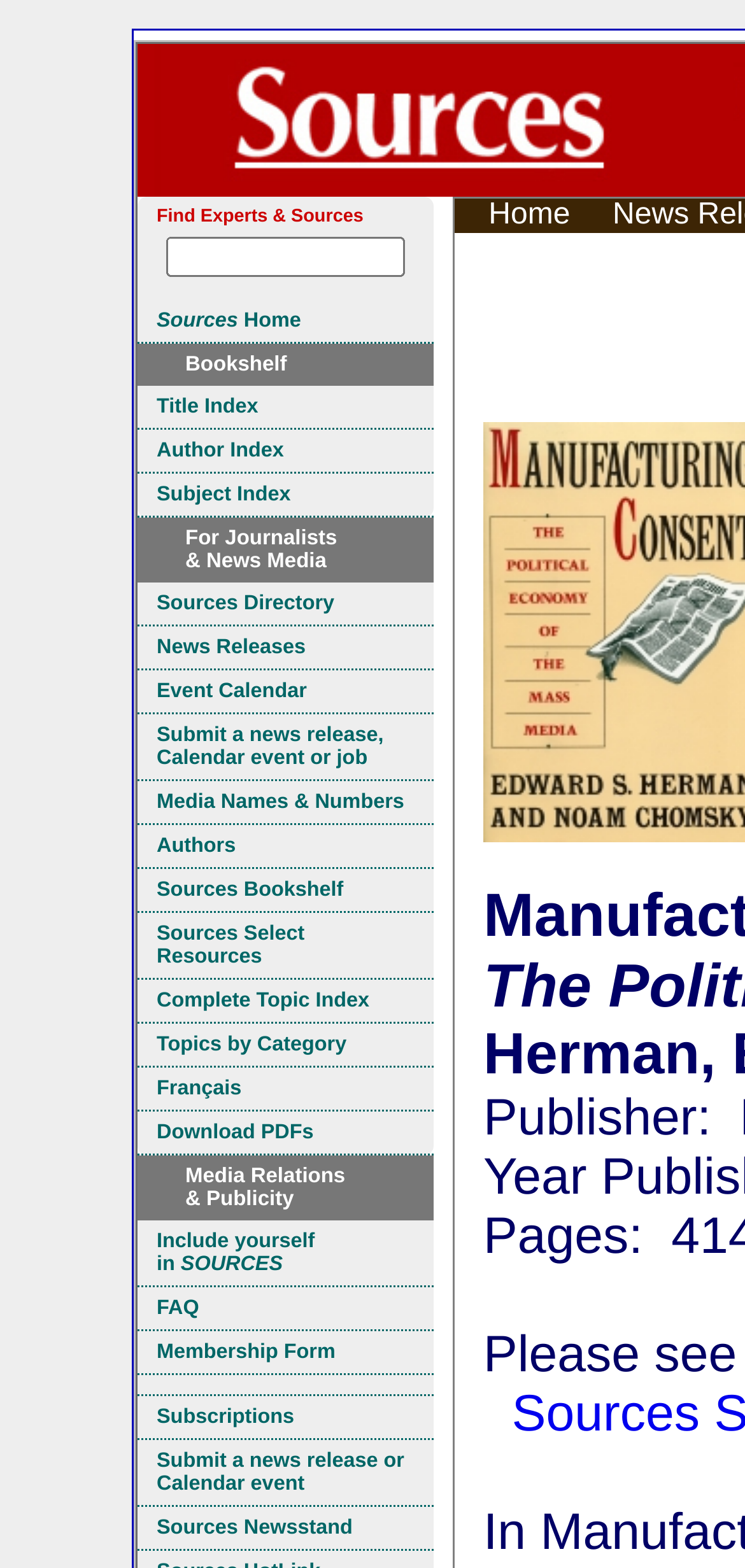Please provide a short answer using a single word or phrase for the question:
How many links are on the webpage?

28